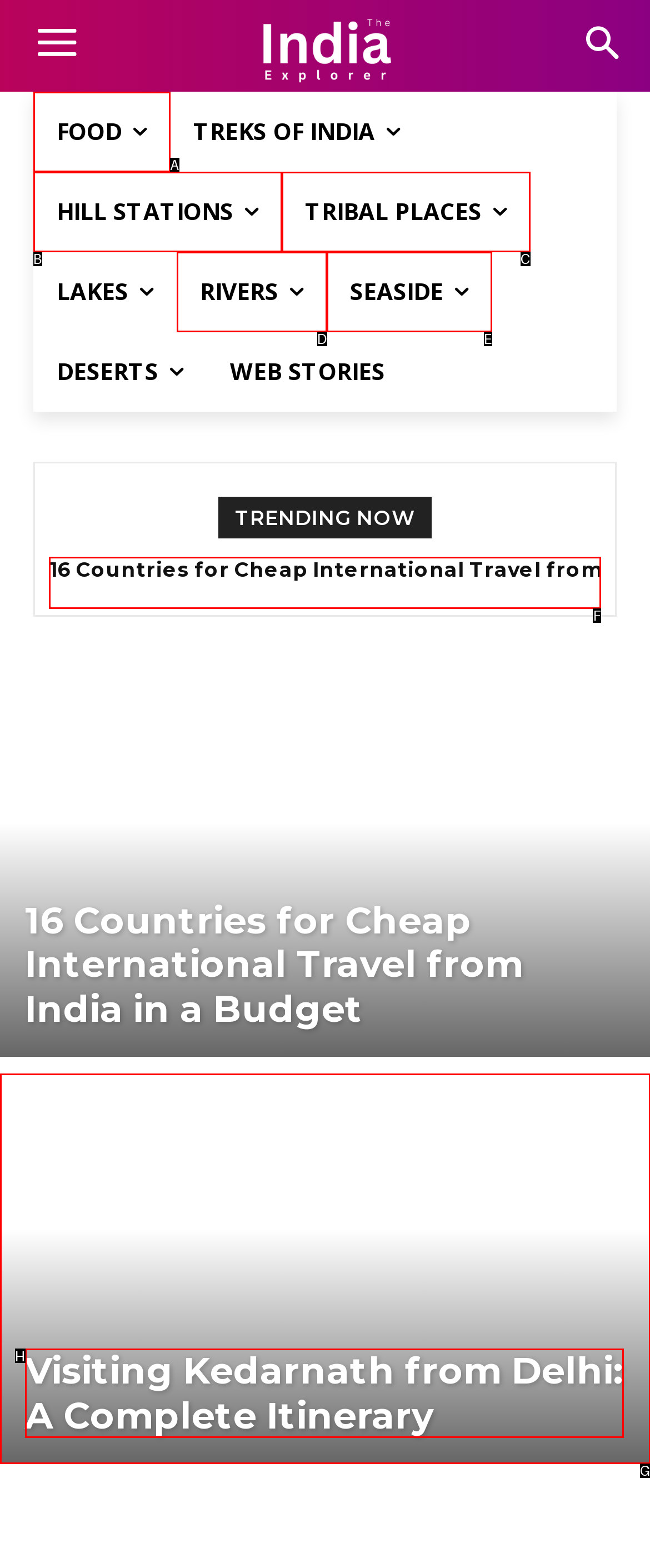Tell me which one HTML element best matches the description: Tribal Places Answer with the option's letter from the given choices directly.

C